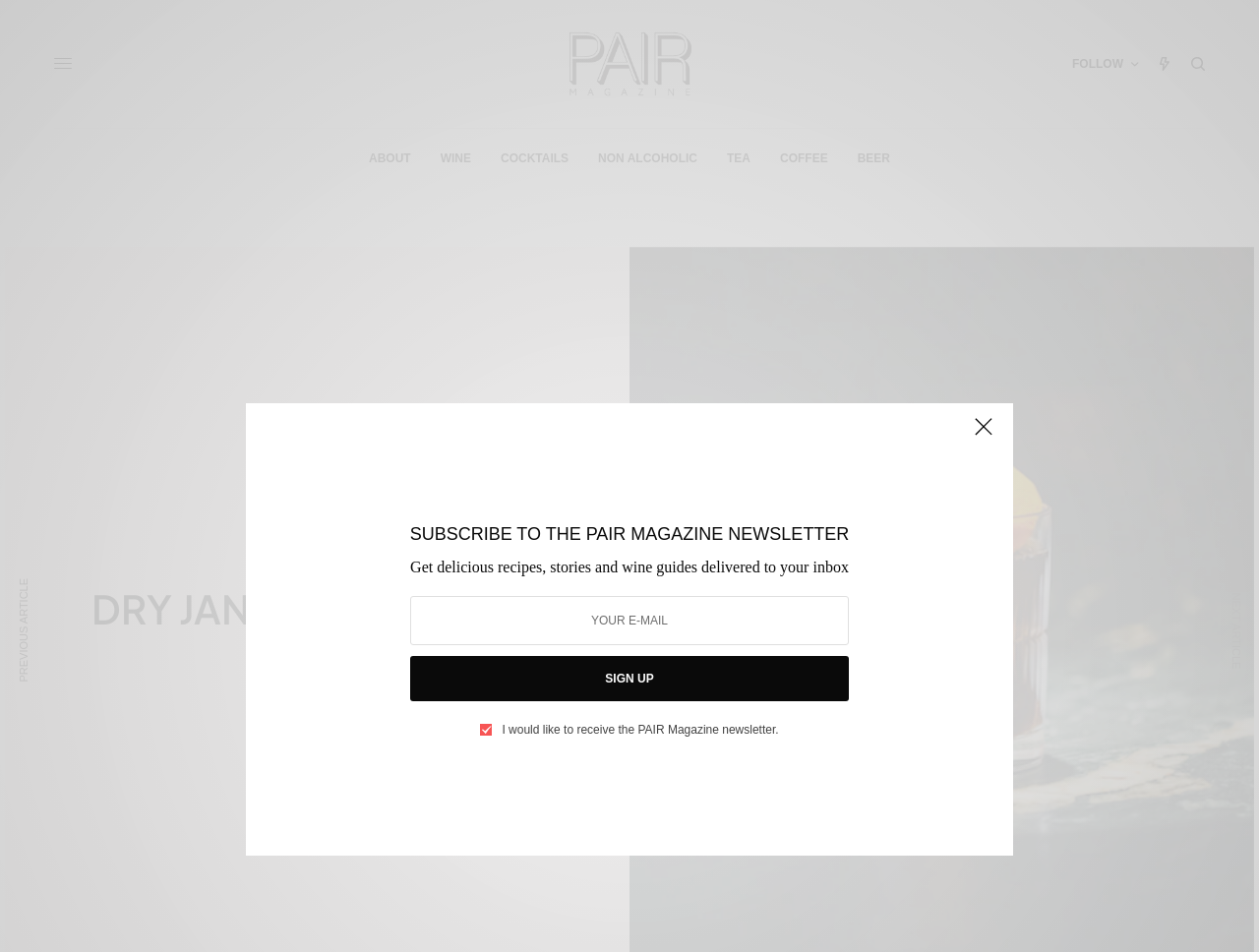Determine the bounding box coordinates for the area you should click to complete the following instruction: "Close the popup".

[0.766, 0.434, 0.797, 0.479]